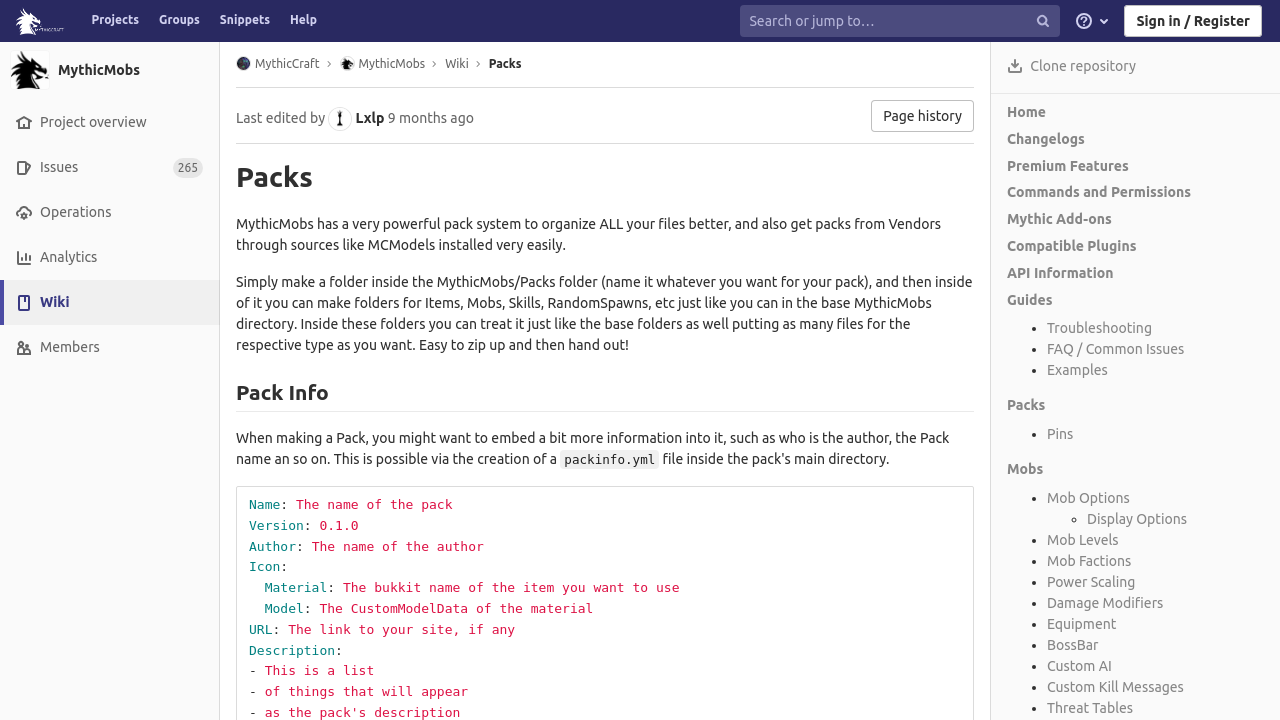Determine the bounding box coordinates for the region that must be clicked to execute the following instruction: "Go to Project overview".

[0.0, 0.139, 0.171, 0.201]